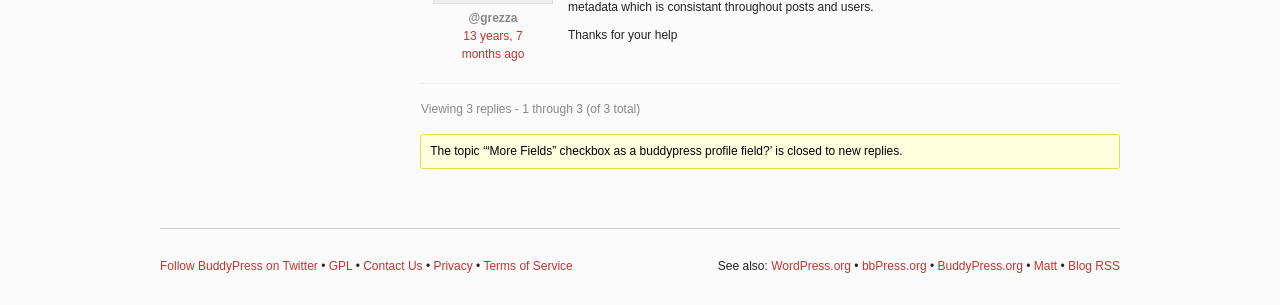Given the description Follow BuddyPress on Twitter, predict the bounding box coordinates of the UI element. Ensure the coordinates are in the format (top-left x, top-left y, bottom-right x, bottom-right y) and all values are between 0 and 1.

[0.125, 0.849, 0.248, 0.894]